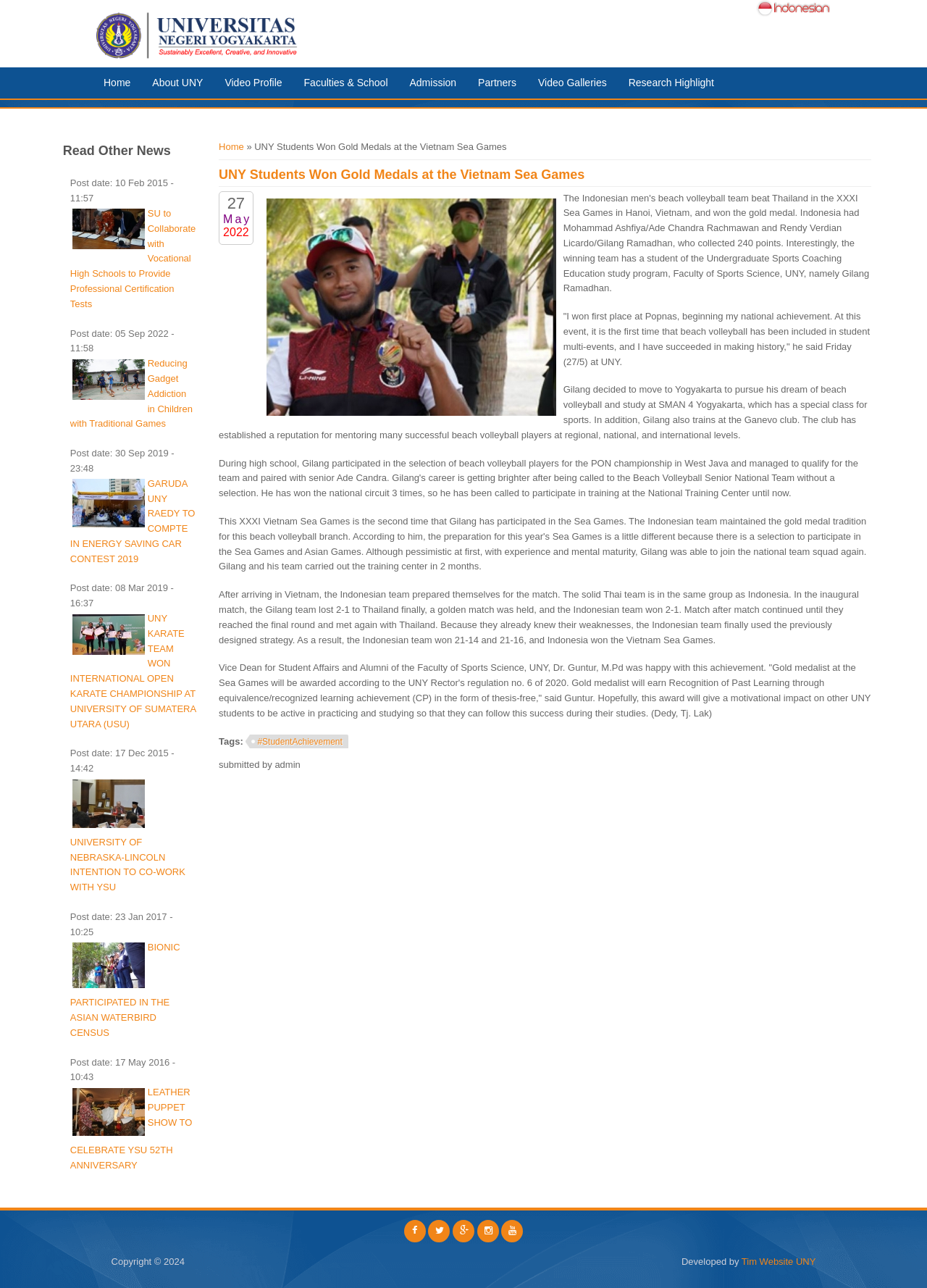Determine the bounding box coordinates of the element that should be clicked to execute the following command: "Go to the next page".

[0.488, 0.947, 0.512, 0.965]